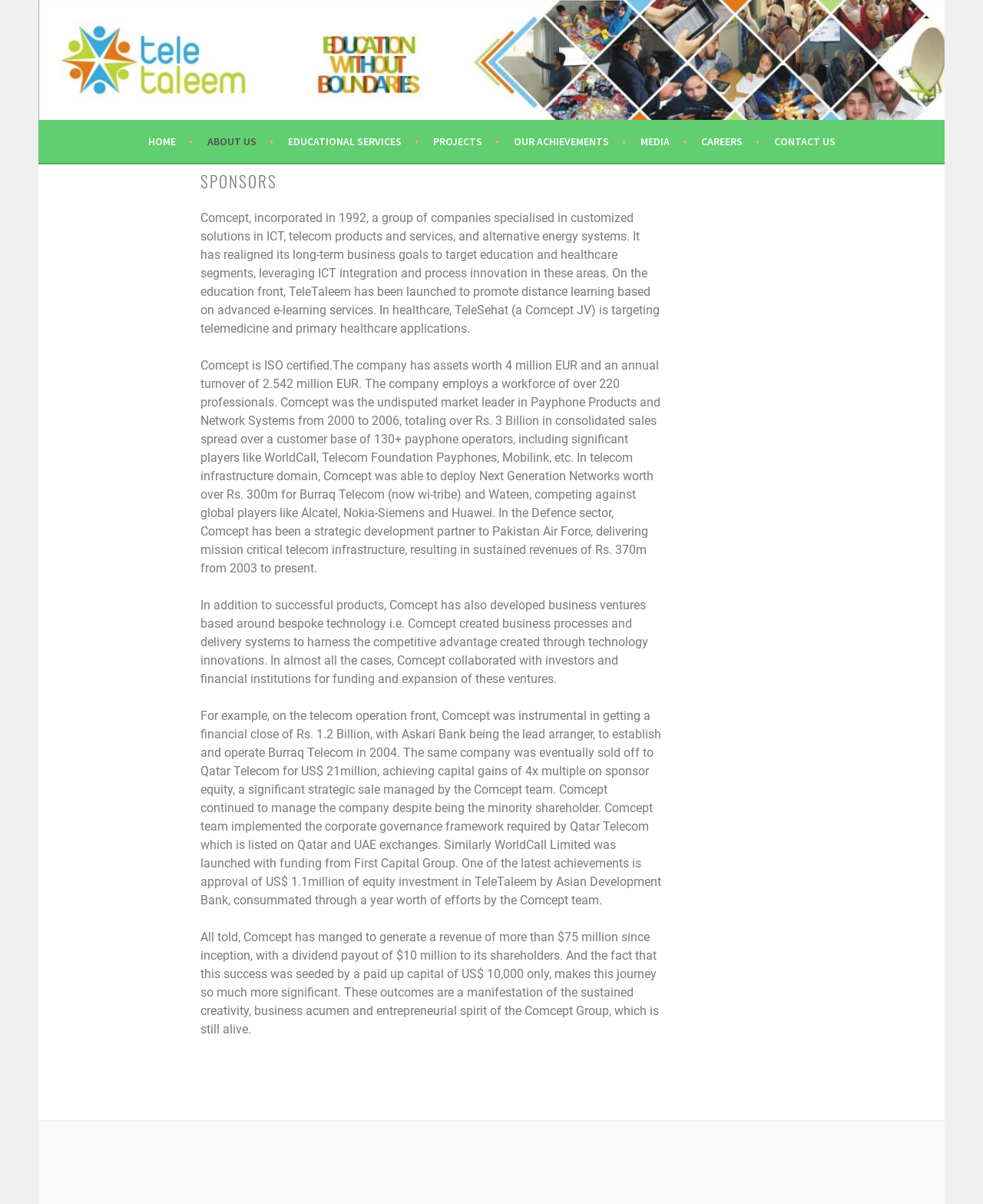Using the given description, provide the bounding box coordinates formatted as (top-left x, top-left y, bottom-right x, bottom-right y), with all values being floating point numbers between 0 and 1. Description: About Us

[0.211, 0.11, 0.278, 0.125]